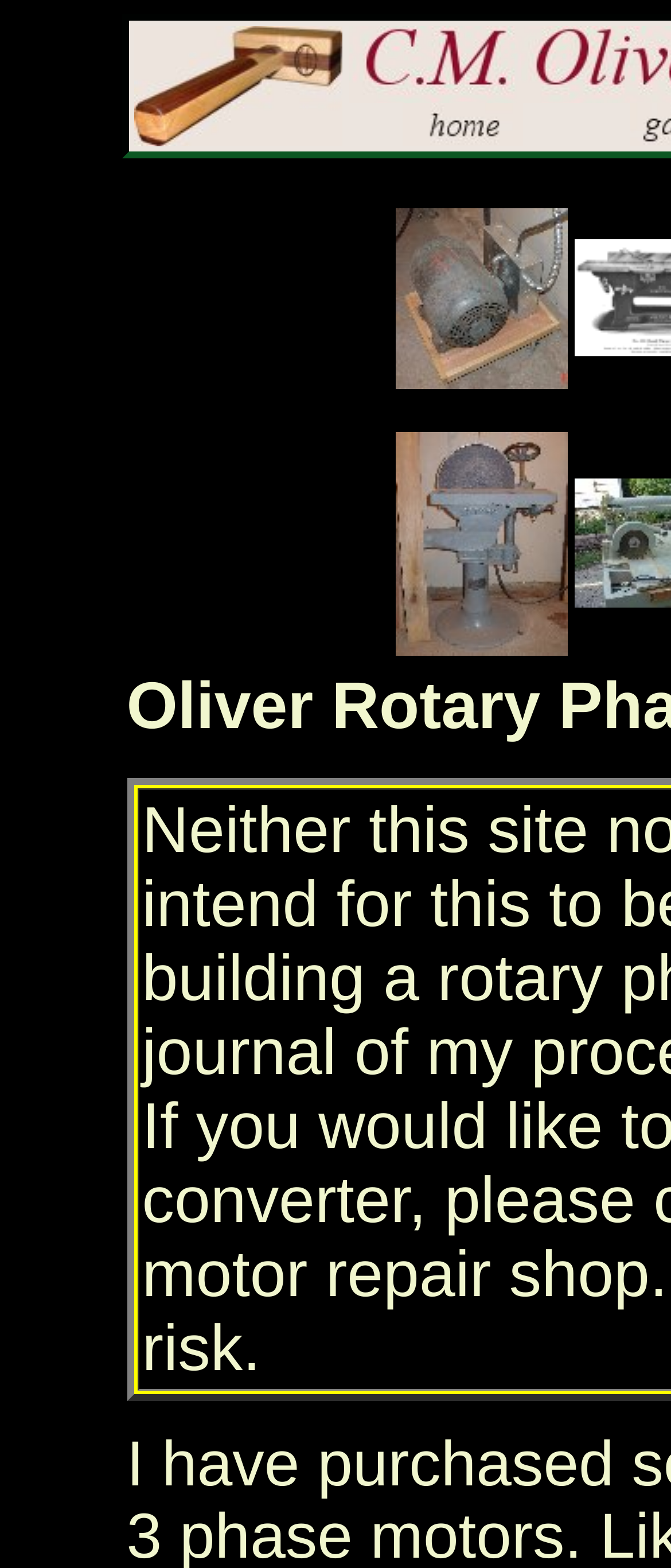Use a single word or phrase to answer the question: 
What is the logo of CM Oliver?

Mallet Trademark